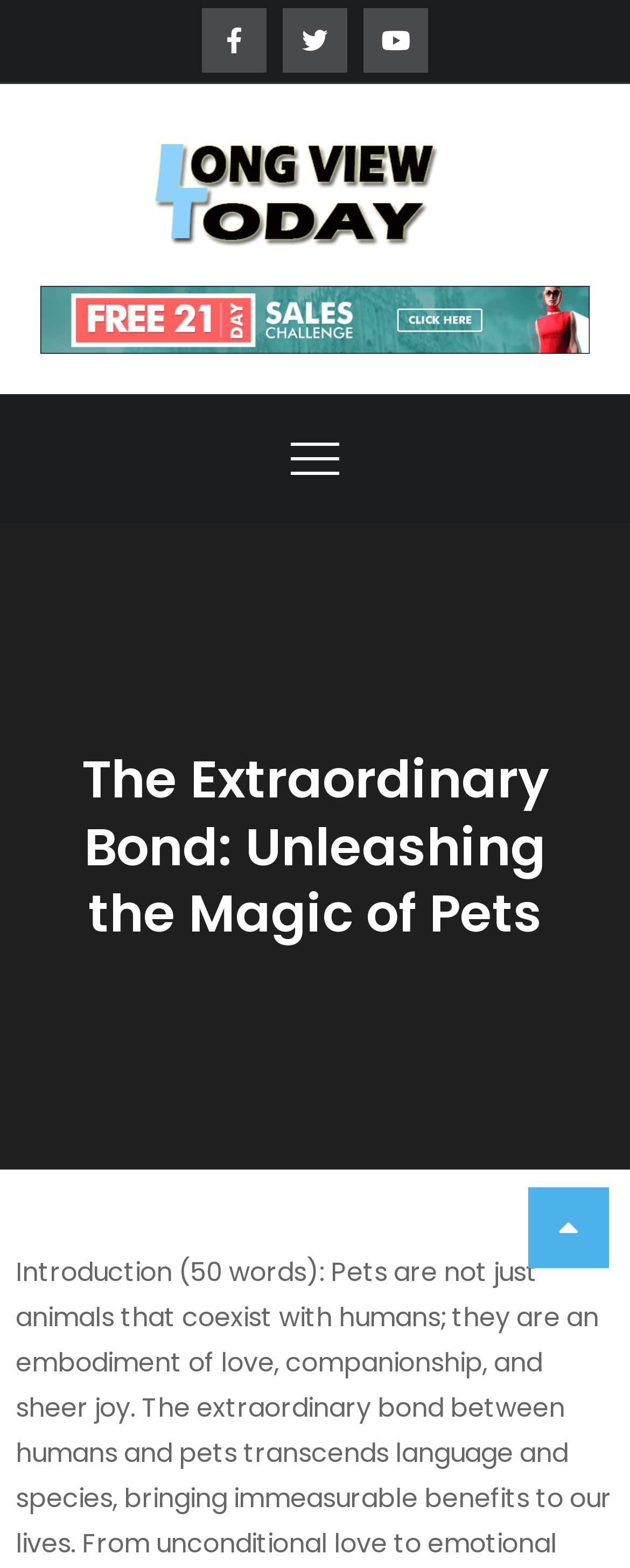Bounding box coordinates are specified in the format (top-left x, top-left y, bottom-right x, bottom-right y). All values are floating point numbers bounded between 0 and 1. Please provide the bounding box coordinate of the region this sentence describes: alt="site-advertisement"

[0.063, 0.191, 0.937, 0.215]